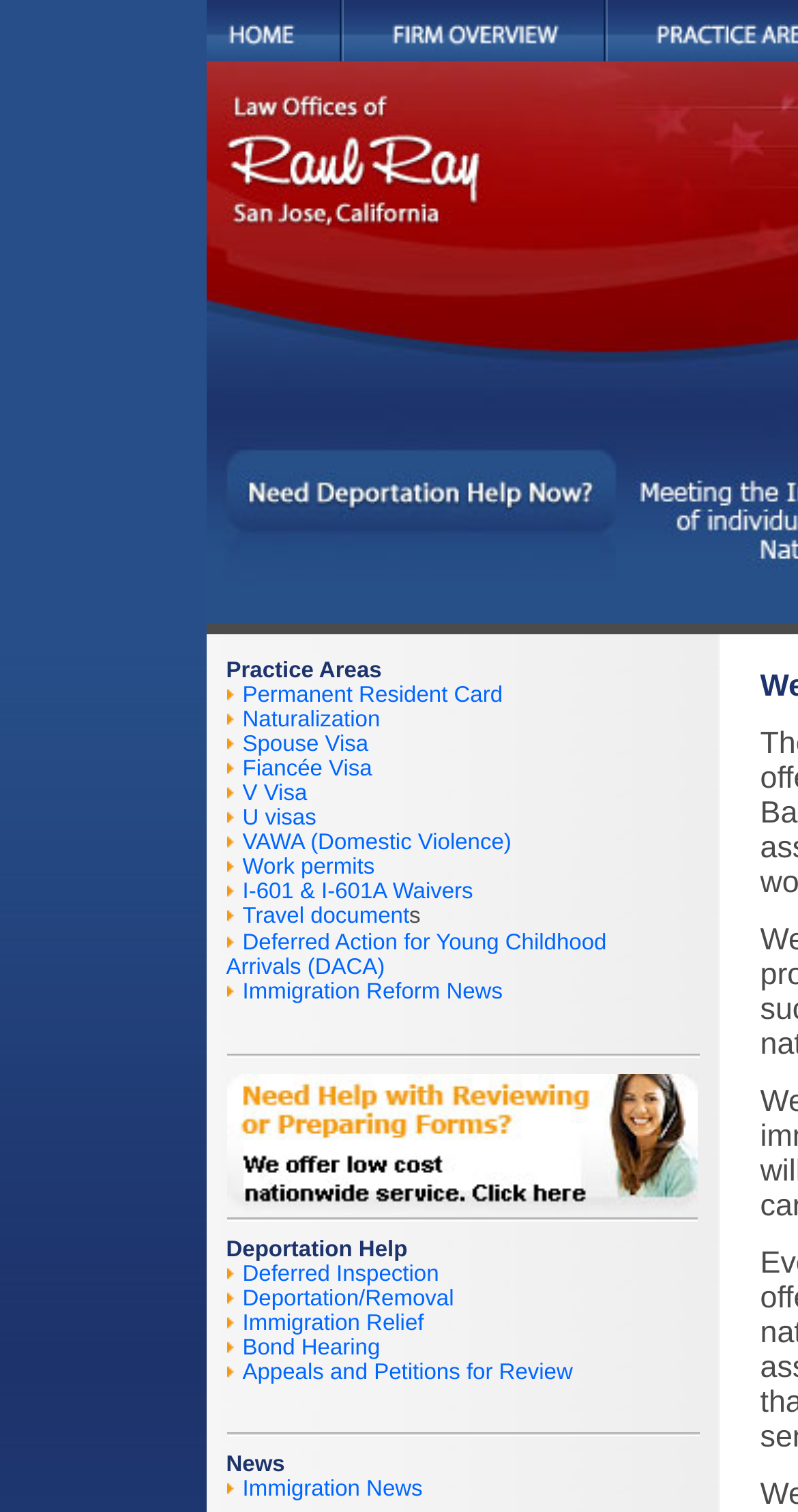What is the last practice area listed?
Using the details from the image, give an elaborate explanation to answer the question.

The last practice area listed can be found at the bottom of the 'Practice Areas' section, which is 'Immigration Reform News'.